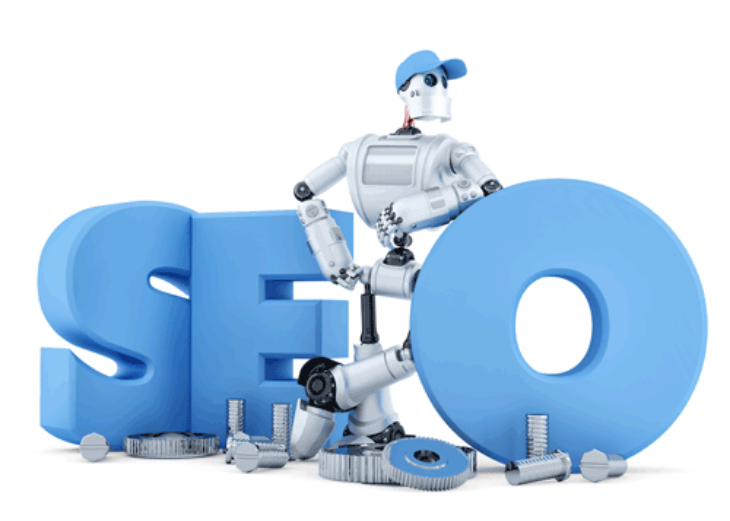What does the robot appear to be supporting?
Using the image, elaborate on the answer with as much detail as possible.

The caption states that the robot is posed alongside large, bold letters spelling 'SEO', and it appears to be supporting the letter 'O', symbolizing the integration of technology and creativity in search engine optimization.